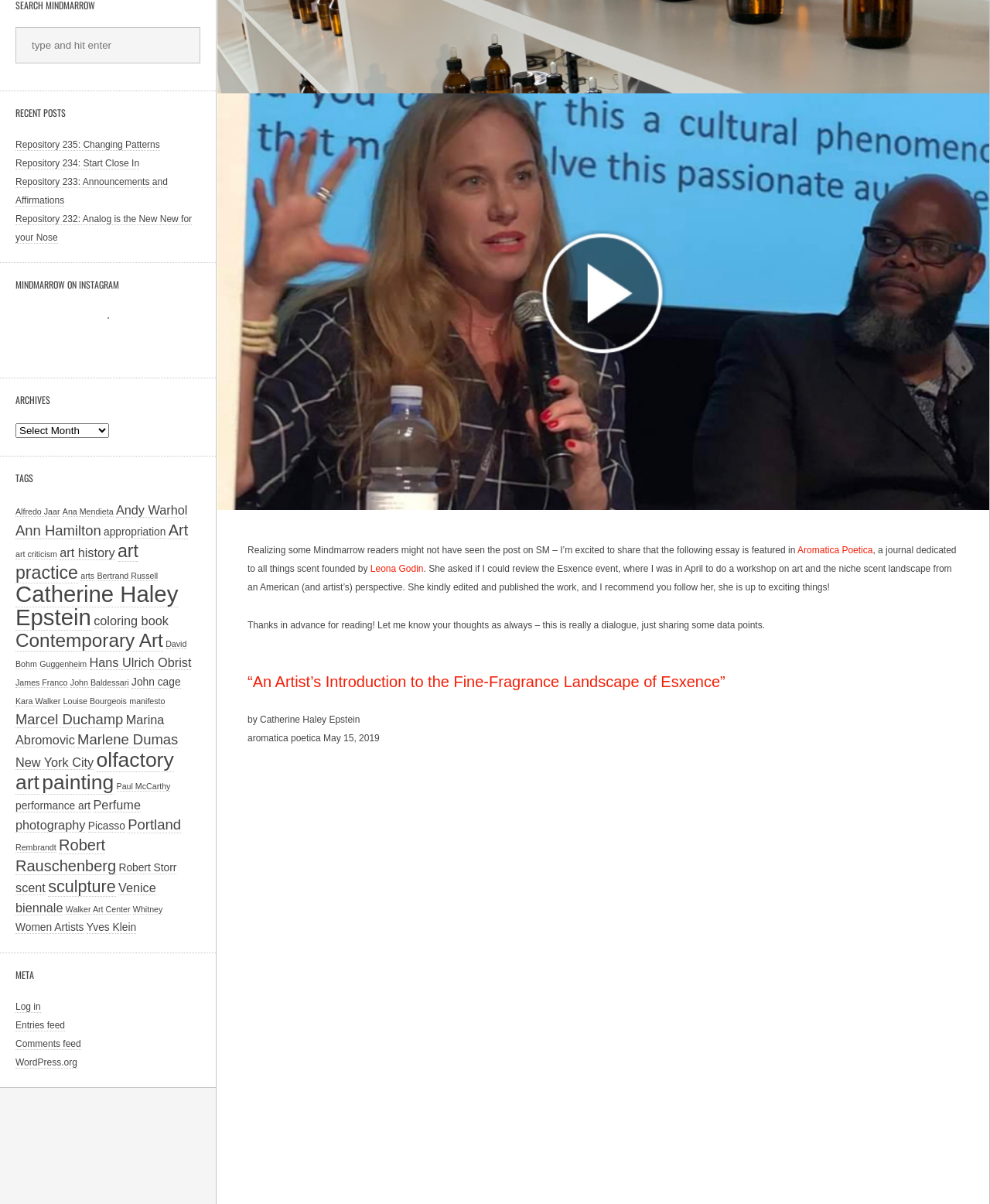Provide the bounding box coordinates of the HTML element this sentence describes: "Repository 234: Start Close In".

[0.016, 0.131, 0.141, 0.141]